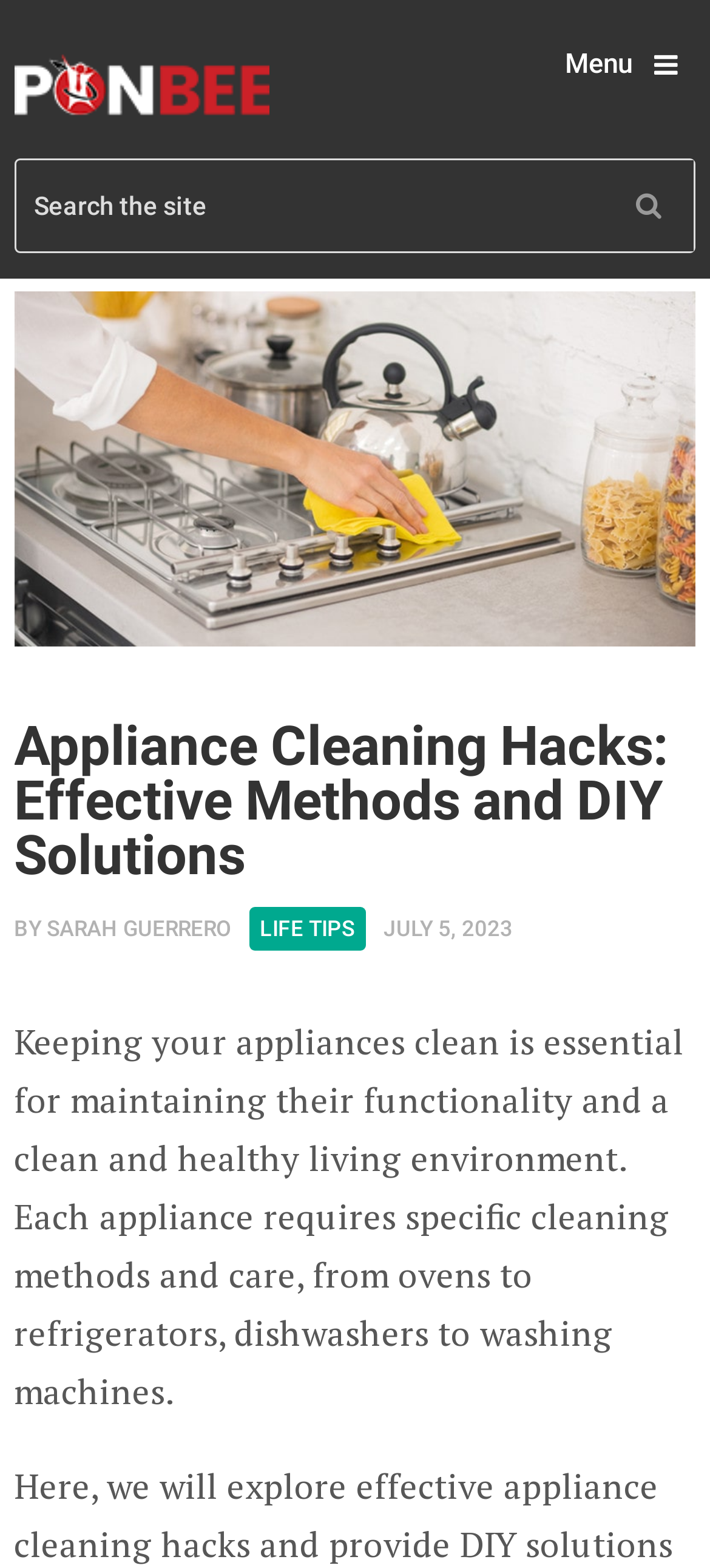Offer a meticulous description of the webpage's structure and content.

The webpage is about appliance cleaning hacks, with a focus on effective methods and DIY solutions. At the top left, there is a heading "PONBEE" with a corresponding image and link. To the right of this, there is a menu link with an icon. Below these elements, there is a search bar with a placeholder text "Search the site" and an image related to appliance cleaning hacks.

The main content of the webpage is divided into sections, with a large heading "Appliance Cleaning Hacks: Effective Methods and DIY Solutions" at the top. Below this, there is a byline "BY SARAH GUERRERO" and a category link "LIFE TIPS". The date "JULY 5, 2023" is also displayed.

The main article starts with a paragraph of text, which explains the importance of keeping appliances clean for maintaining their functionality and a healthy living environment. The text continues, describing the specific cleaning methods and care required for different appliances, including ovens, refrigerators, dishwashers, and washing machines.